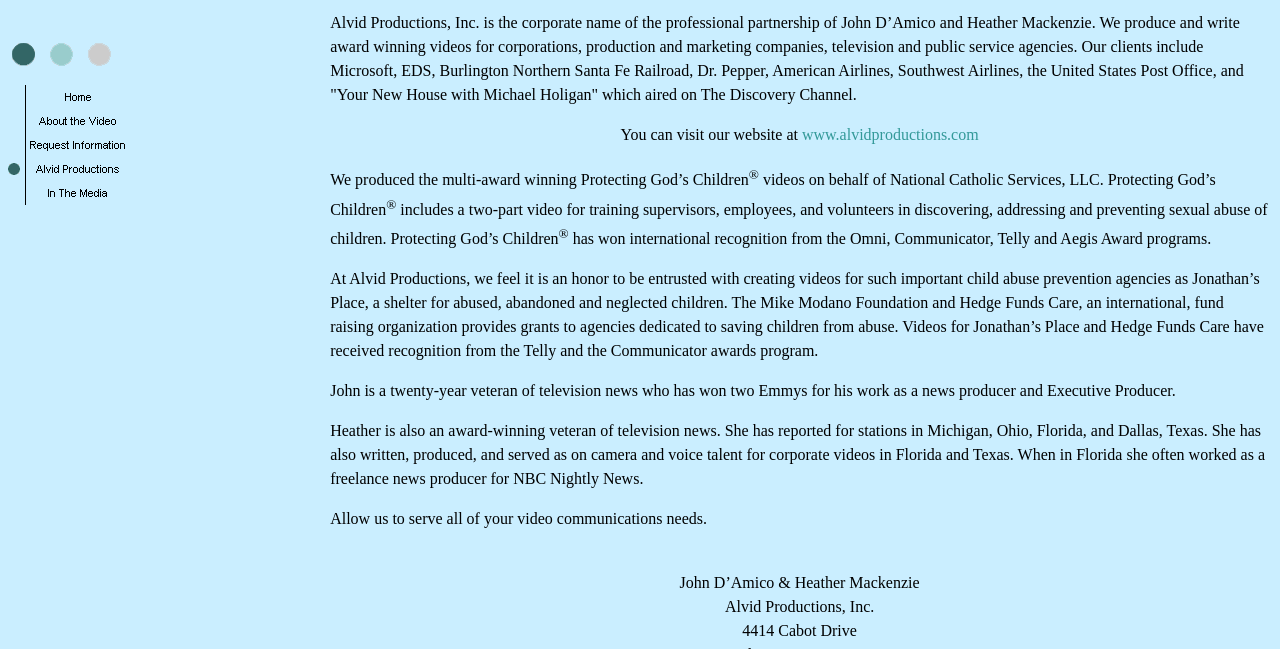Use a single word or phrase to answer the question:
What is the topic of the video?

Child abuse prevention